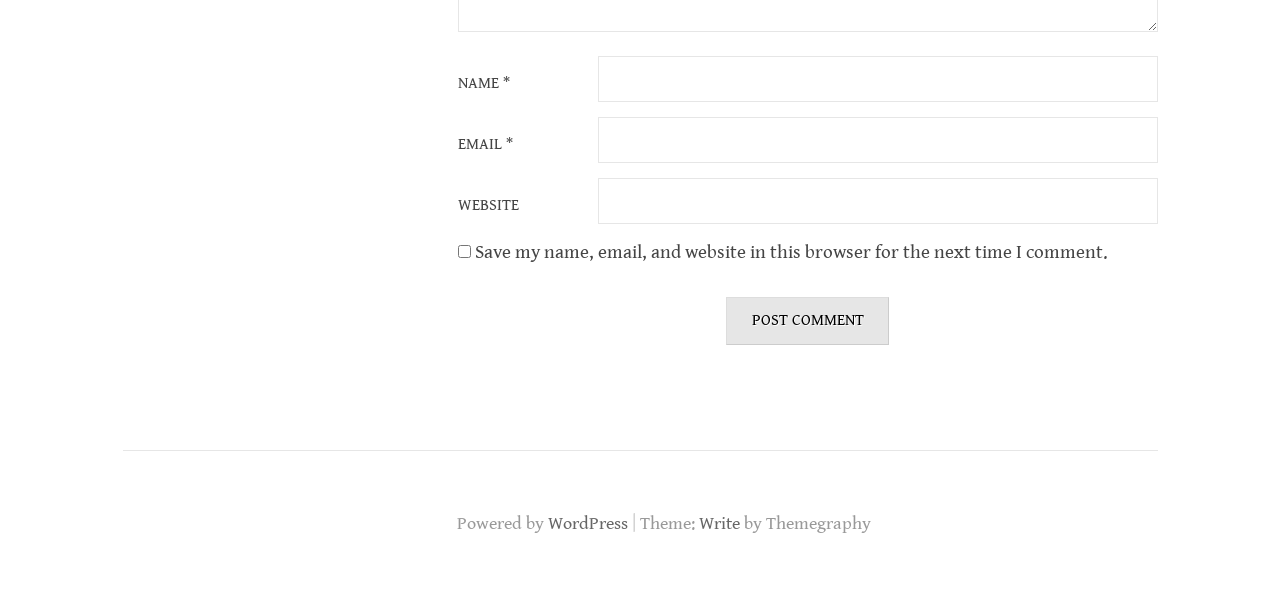Determine the bounding box coordinates for the HTML element described here: "Terms of service".

None